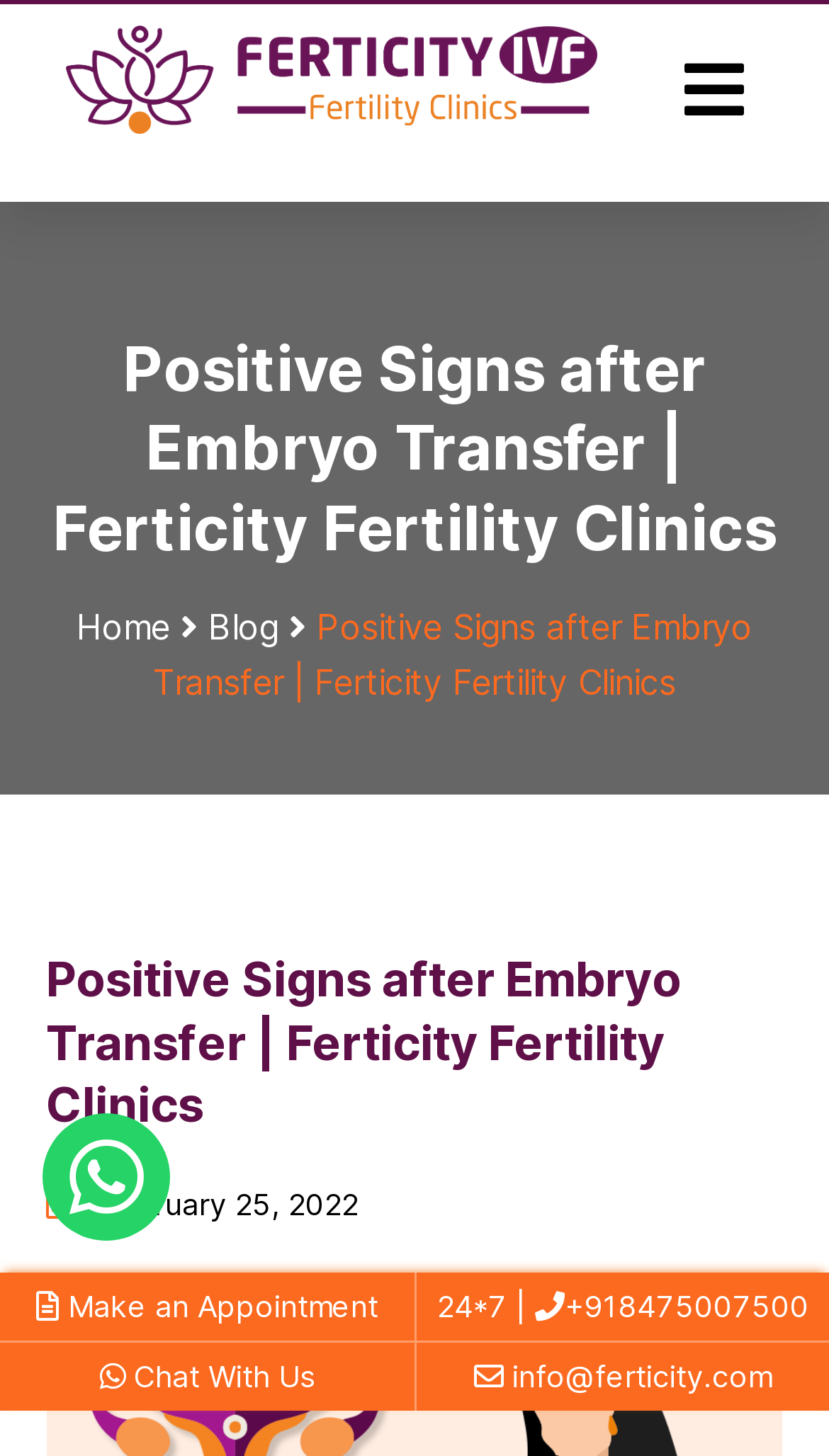Kindly determine the bounding box coordinates of the area that needs to be clicked to fulfill this instruction: "Go to itch.io".

None